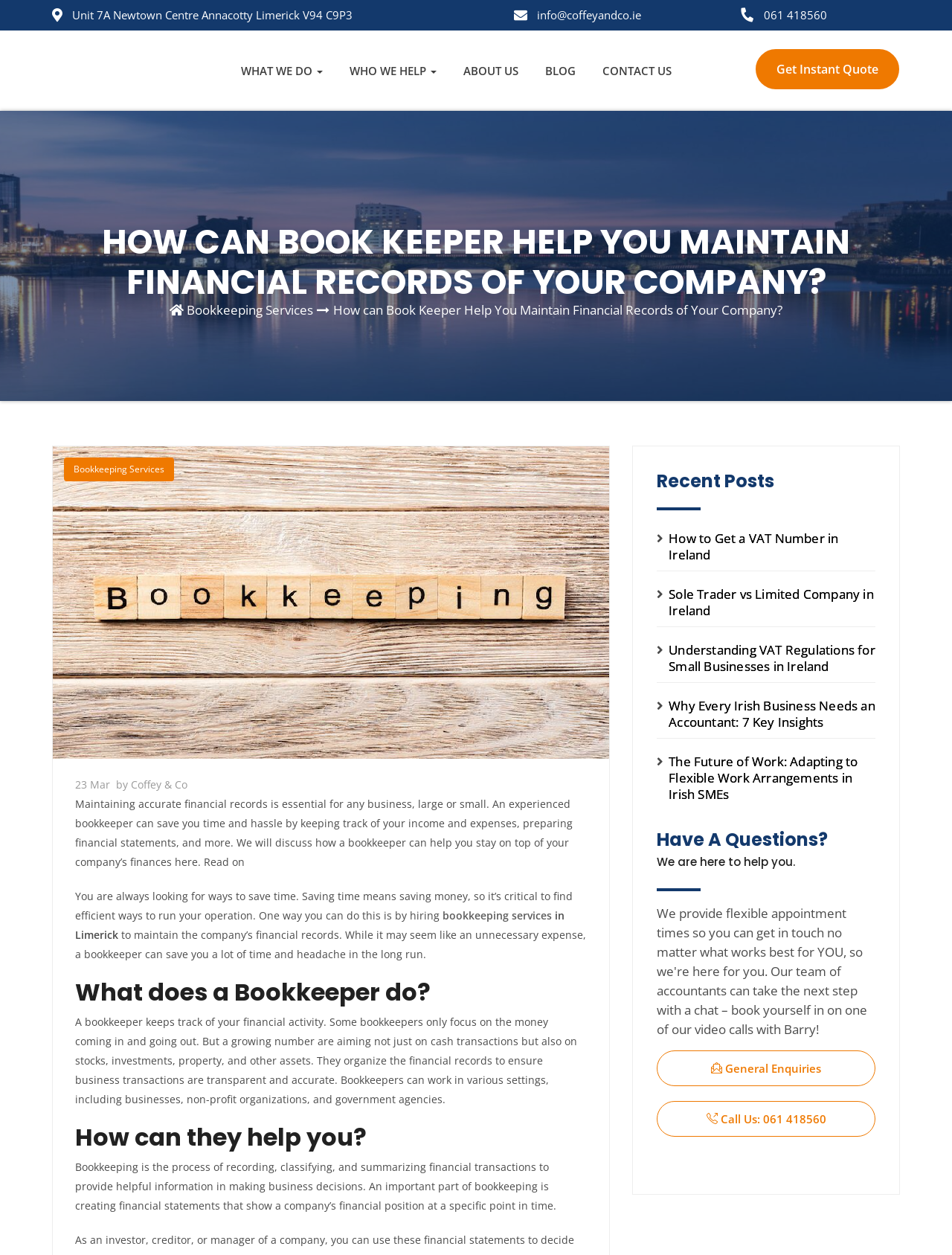Given the content of the image, can you provide a detailed answer to the question?
What is the purpose of a bookkeeper?

I found this answer by reading the static text element that describes the importance of maintaining accurate financial records, which mentions that an experienced bookkeeper can save time and hassle by keeping track of income and expenses.